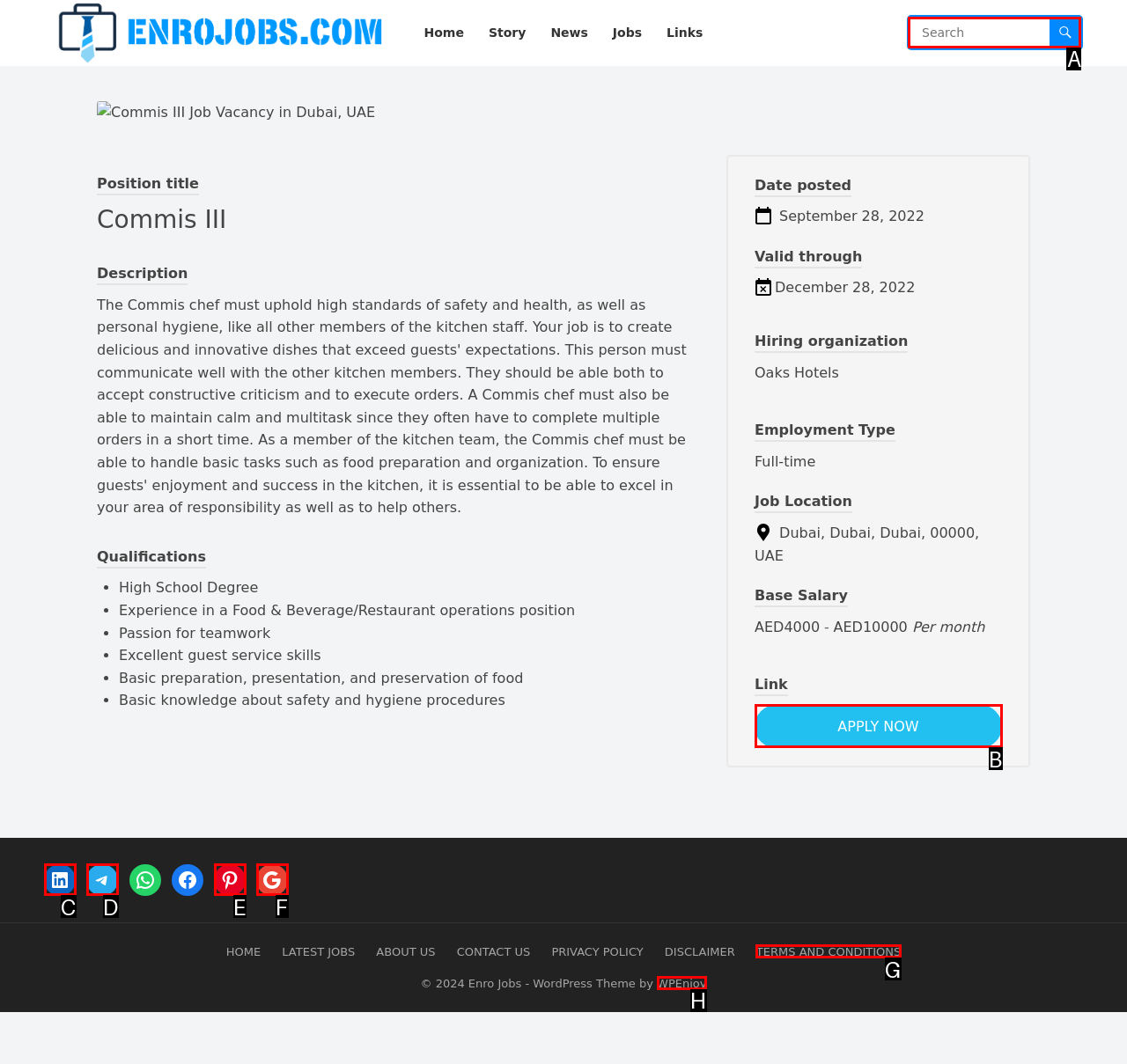Identify the correct HTML element to click for the task: Search for a job. Provide the letter of your choice.

A